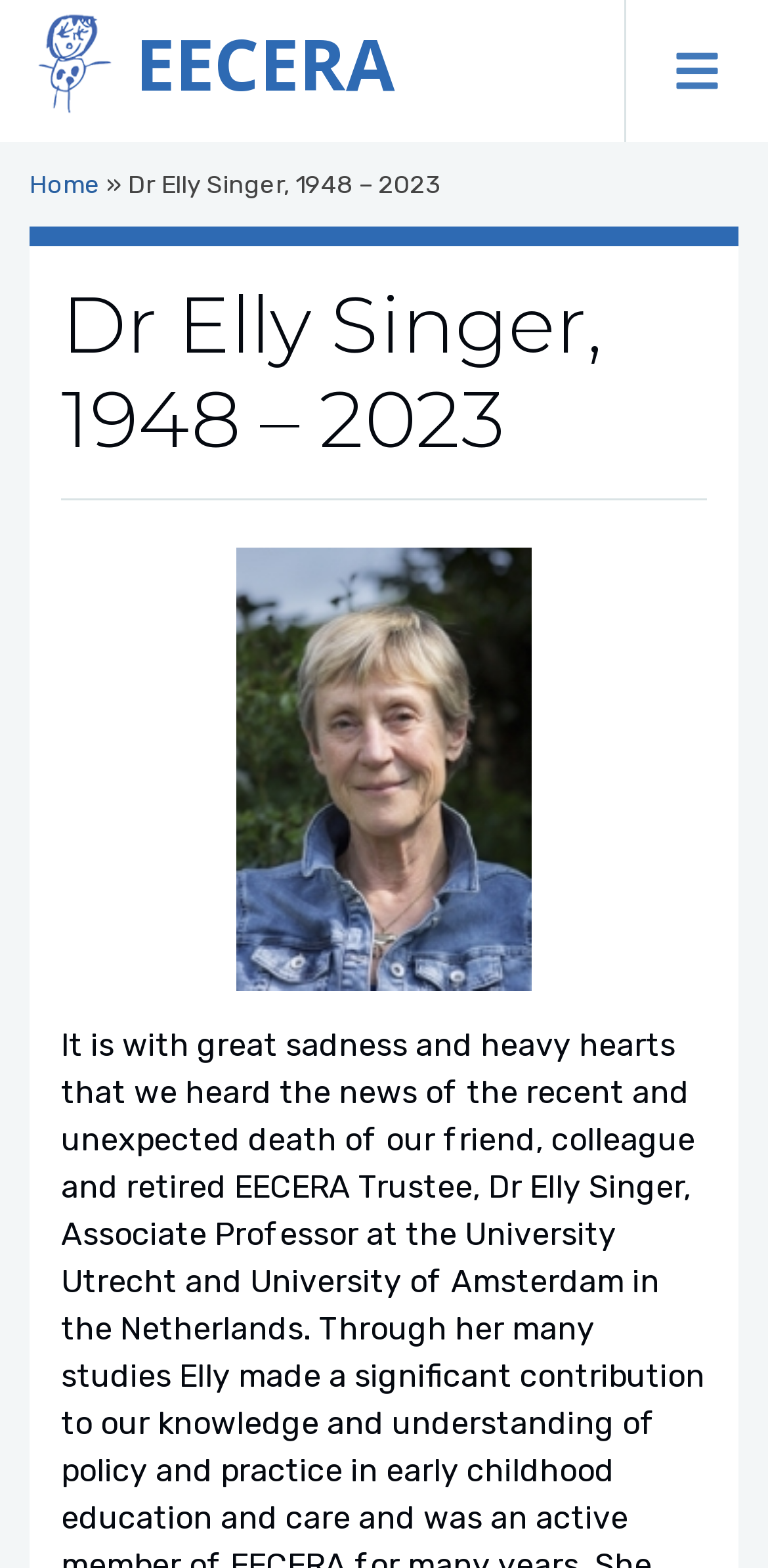What is the year of Dr Elly Singer's birth?
Craft a detailed and extensive response to the question.

I found this answer by examining the heading element 'Dr Elly Singer, 1948 – 2023' which mentions the birth year of Dr Elly Singer as 1948.